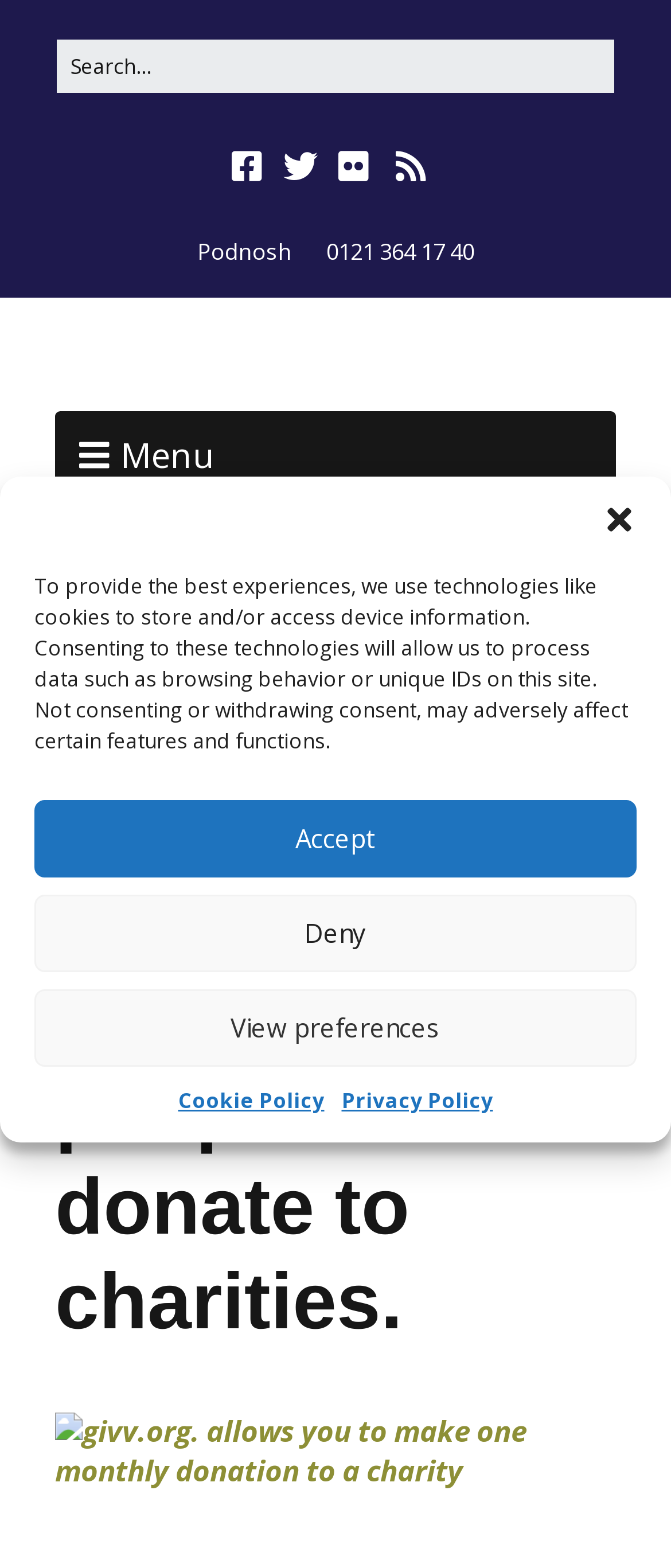What is the tag of the webpage?
Please answer the question with as much detail and depth as you can.

I found the tag of the webpage by looking at the heading element located at [0.082, 0.355, 0.918, 0.387] which contains the text 'Tag: givv'.